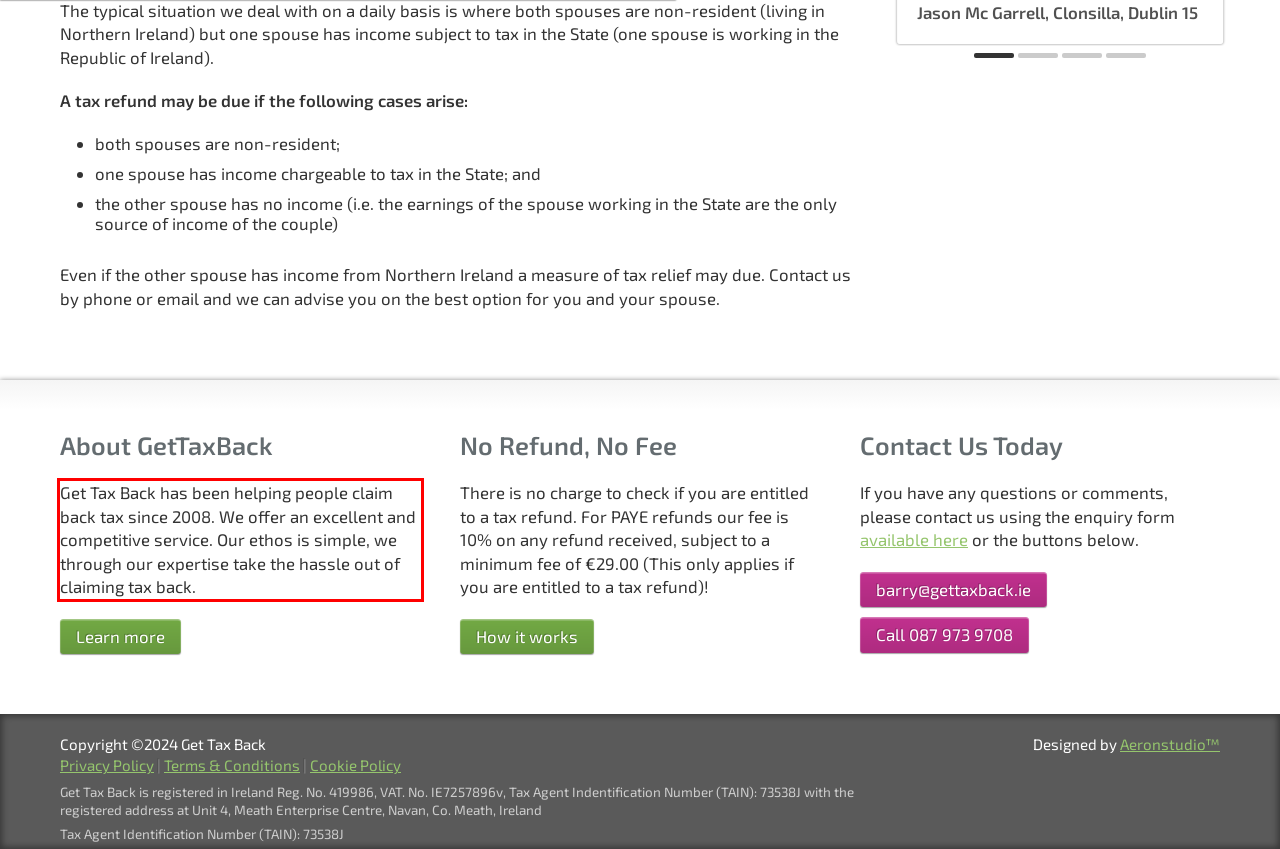Please perform OCR on the text content within the red bounding box that is highlighted in the provided webpage screenshot.

Get Tax Back has been helping people claim back tax since 2008. We offer an excellent and competitive service. Our ethos is simple, we through our expertise take the hassle out of claiming tax back.